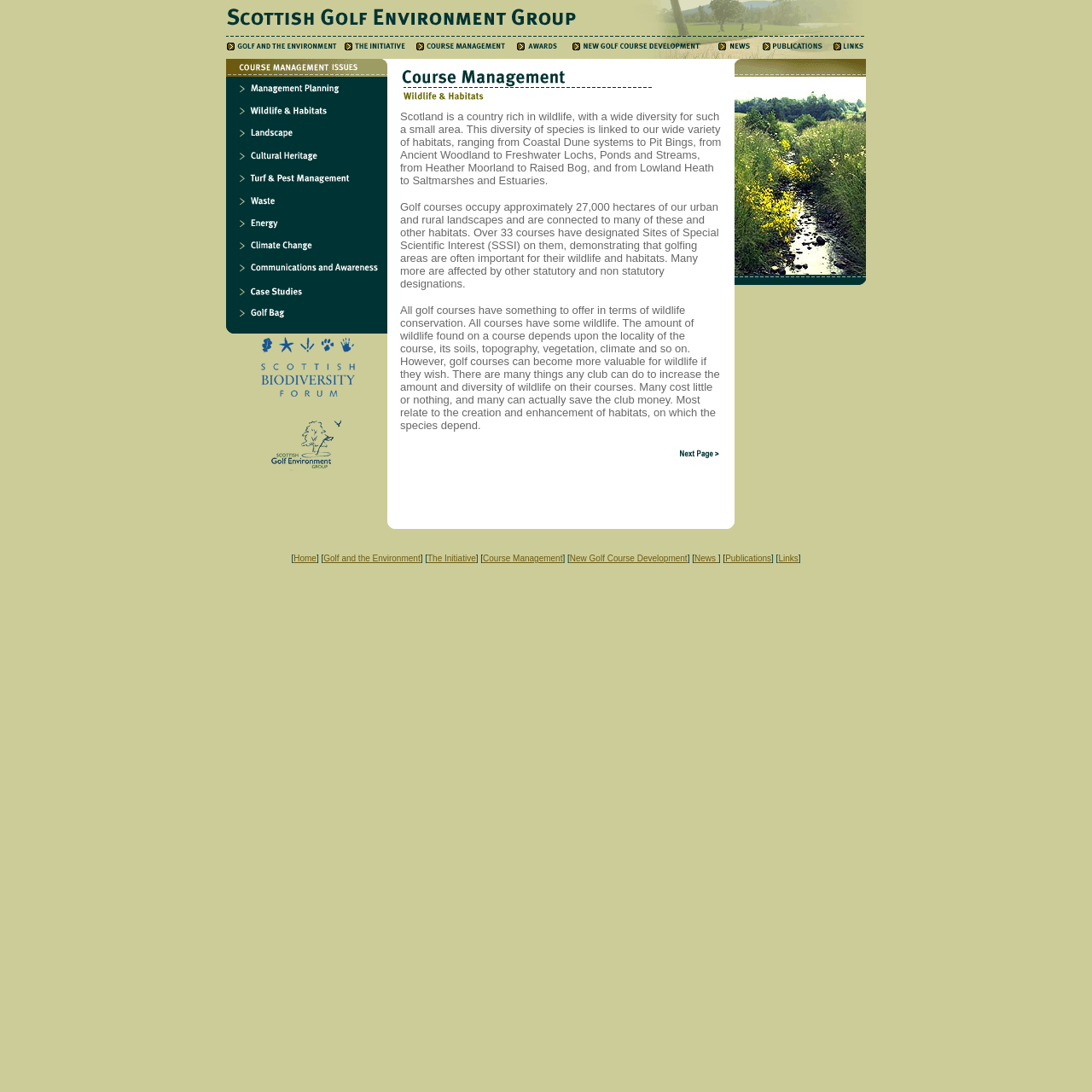Identify the bounding box coordinates of the element to click to follow this instruction: 'Learn about Climate Change'. Ensure the coordinates are four float values between 0 and 1, provided as [left, top, right, bottom].

[0.217, 0.224, 0.346, 0.238]